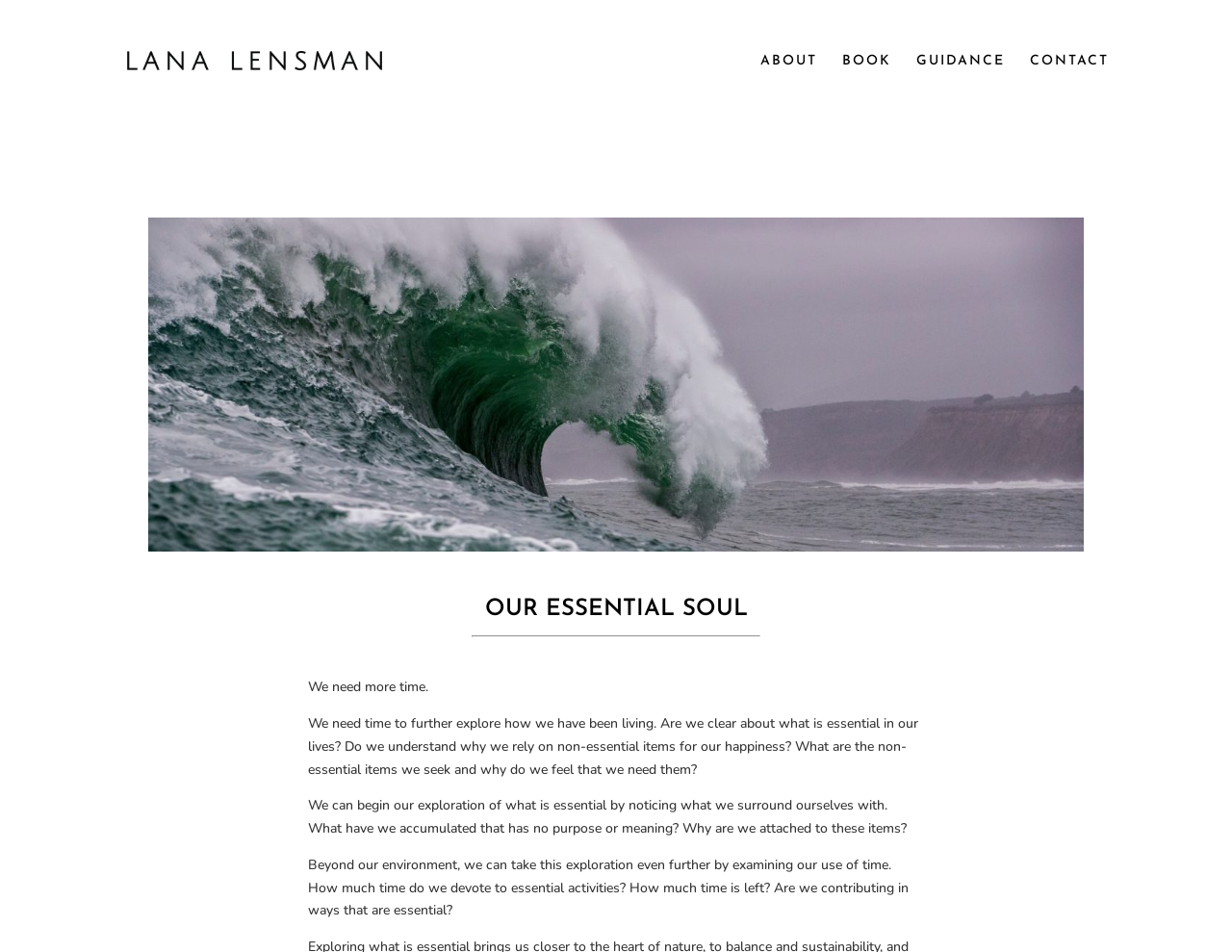What is the name of the author?
Refer to the image and give a detailed answer to the query.

The name of the author can be found in the top left corner of the webpage, where it says 'Lana Lensman' in a link format.